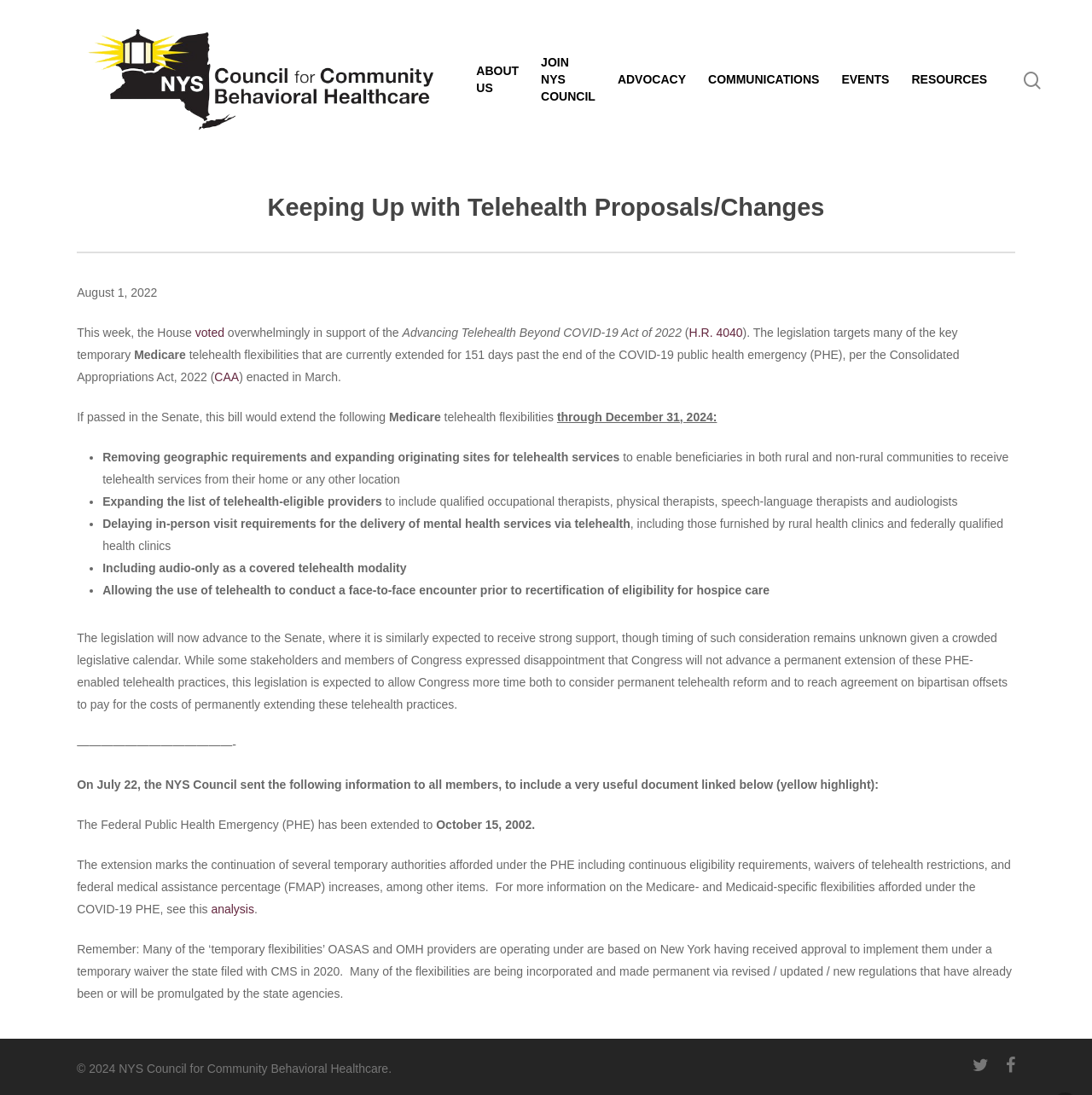Determine the bounding box coordinates of the clickable region to follow the instruction: "Discover alternative products".

None